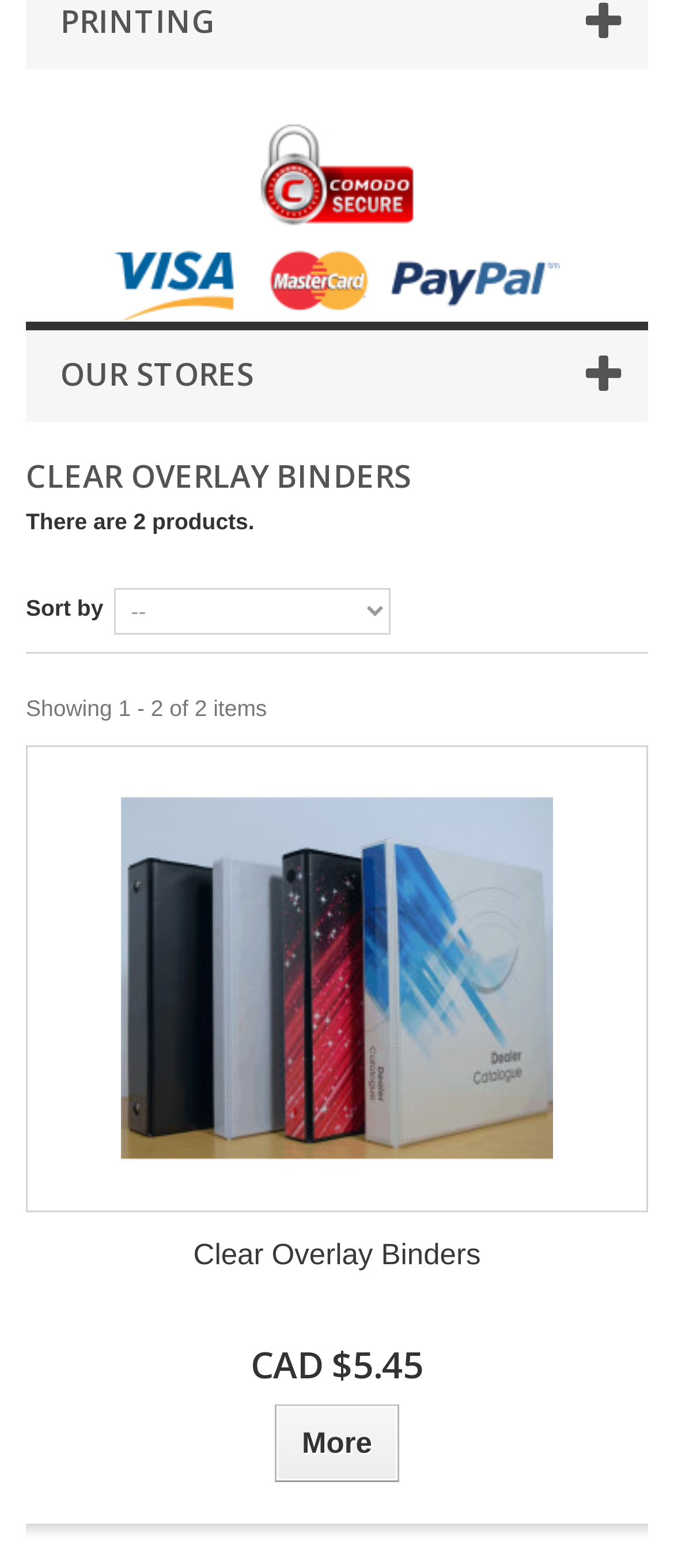What is the price of the Clear Overlay Binders?
Using the image provided, answer with just one word or phrase.

CAD $5.45